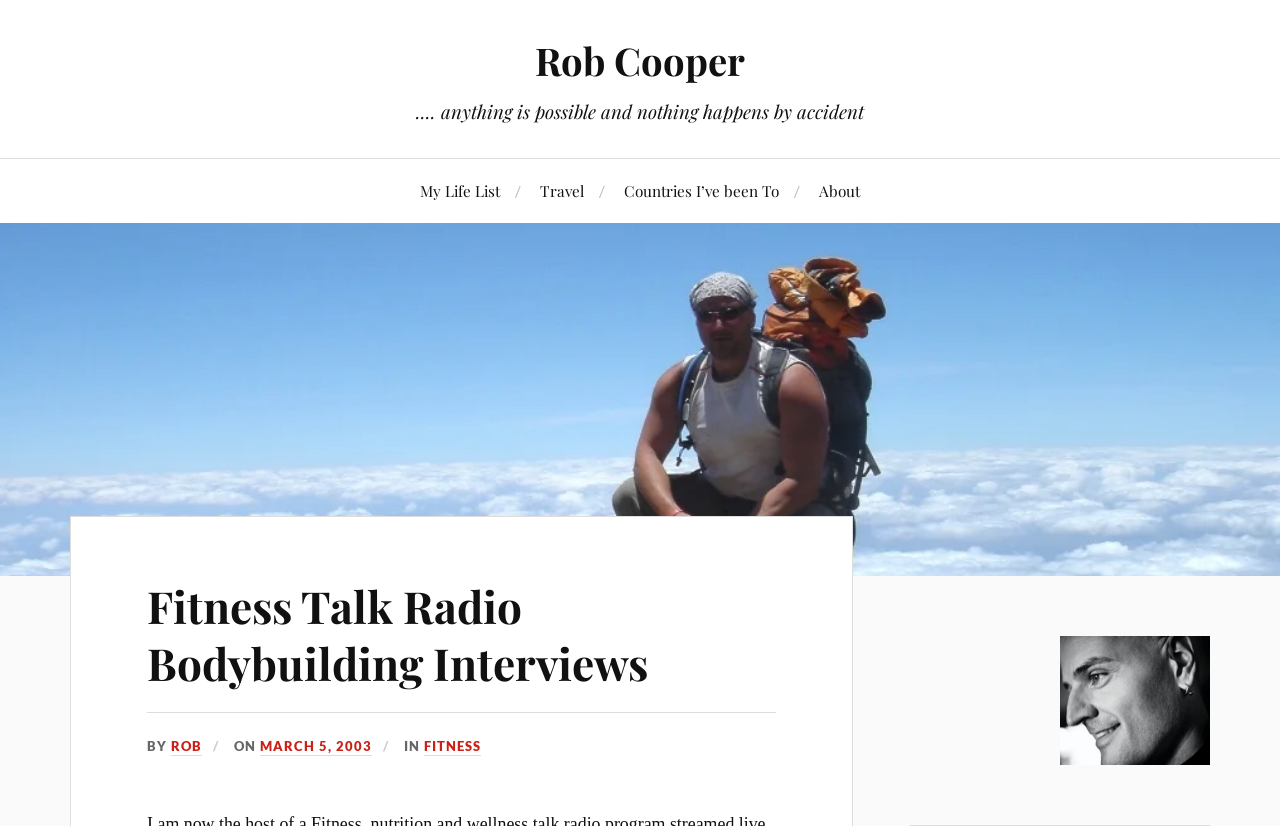Given the element description: "My Life List", predict the bounding box coordinates of the UI element it refers to, using four float numbers between 0 and 1, i.e., [left, top, right, bottom].

[0.328, 0.193, 0.391, 0.27]